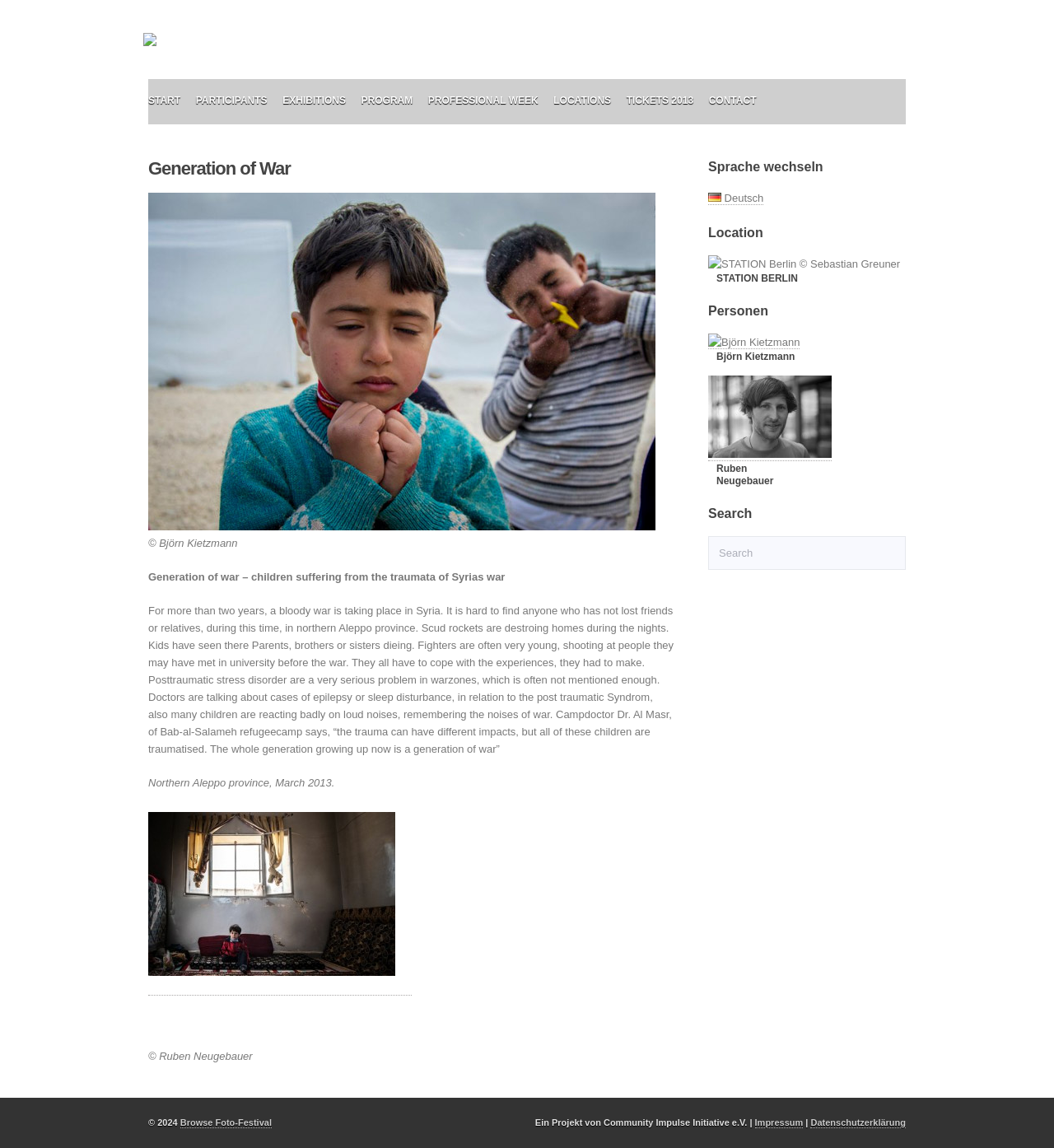What is the location of the exhibition?
Please give a detailed and thorough answer to the question, covering all relevant points.

The location of the exhibition can be found in the section 'Location' at the bottom-right of the webpage, where it says 'STATION Berlin' and shows an image of the location.